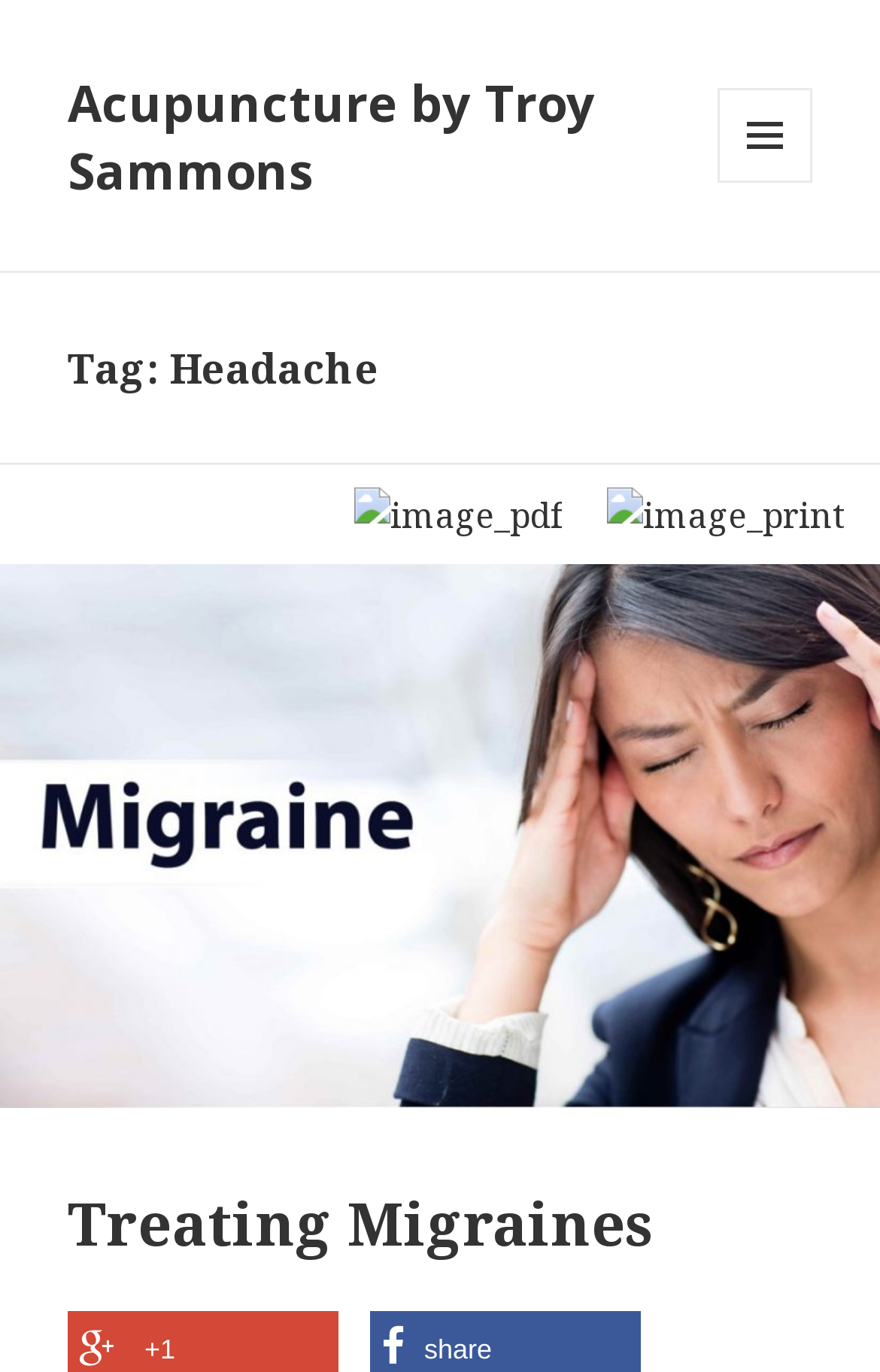Please give a short response to the question using one word or a phrase:
What is the main topic of this webpage?

Headache